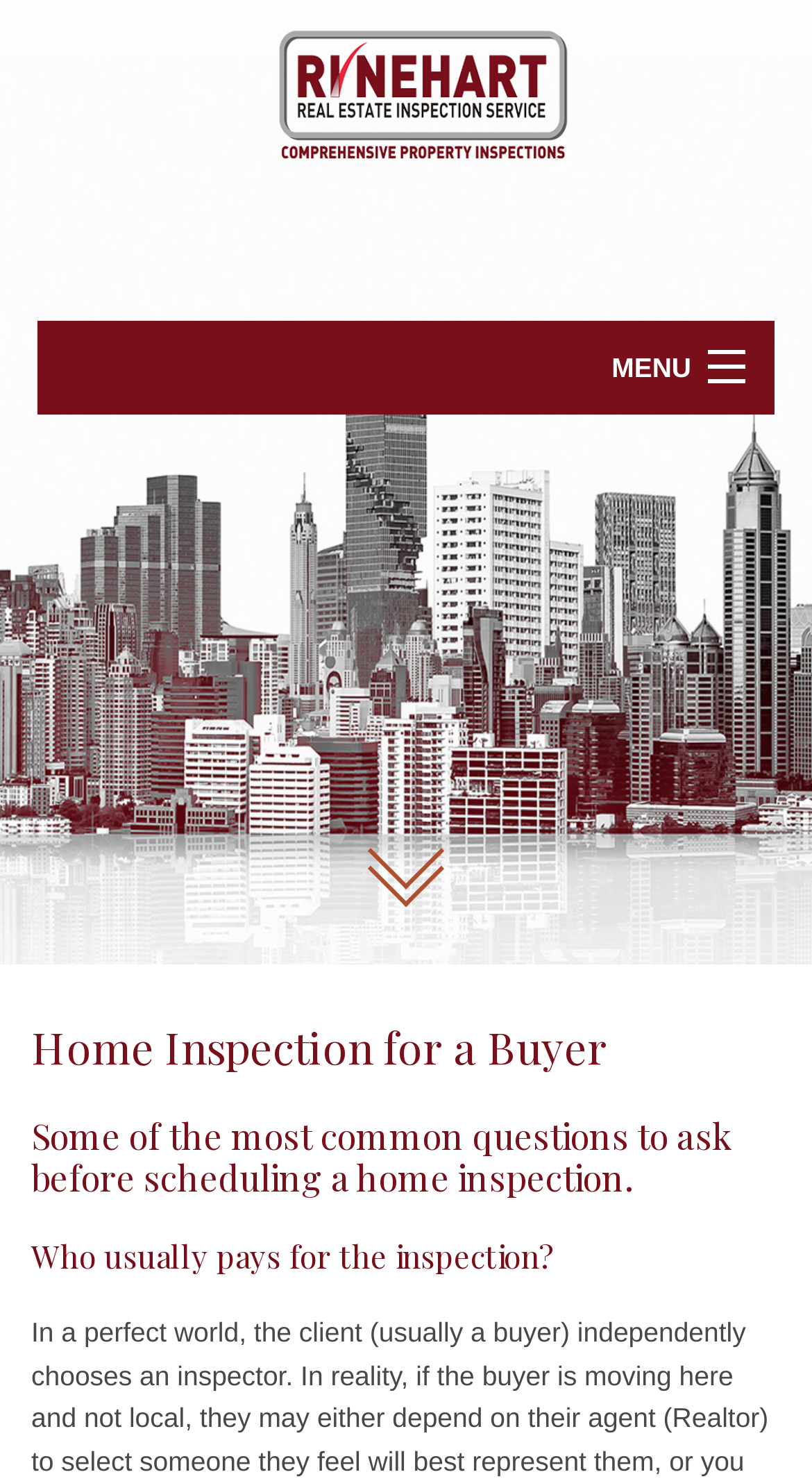What is the main heading of this webpage? Please extract and provide it.

Home Inspection for a Buyer